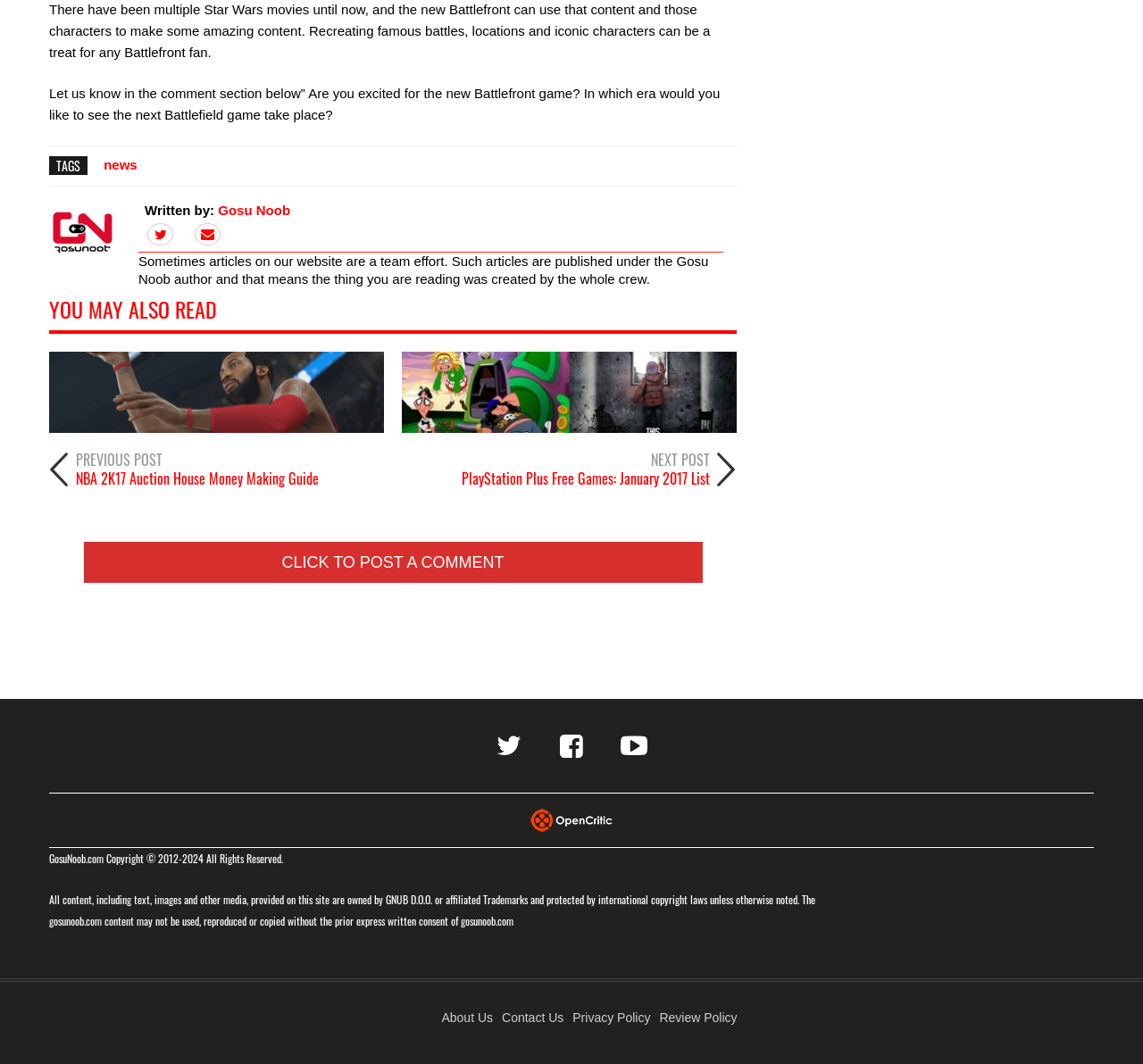Using details from the image, please answer the following question comprehensively:
What type of content is available on this website?

The type of content available on this website can be determined by looking at the links and images on the page. There are links to articles about NBA 2K17 and PlayStation Plus, as well as images related to gaming. This suggests that the website provides gaming news and guides.